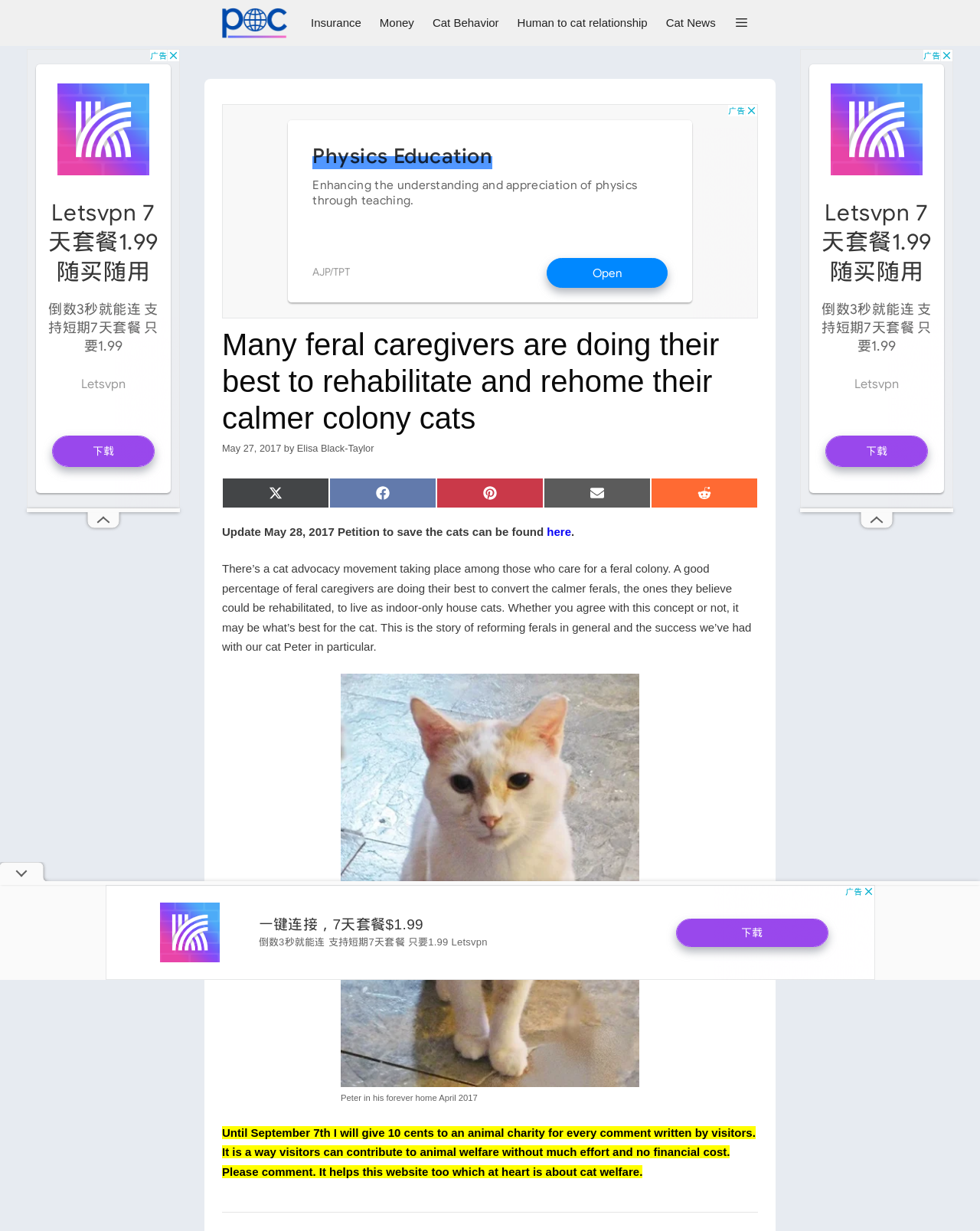What is the purpose of the 'Share on' links?
Look at the image and provide a detailed response to the question.

The 'Share on' links, such as 'Share on X (Twitter)', 'Share on Facebook', etc., are provided to allow readers to share the article on various social media platforms.